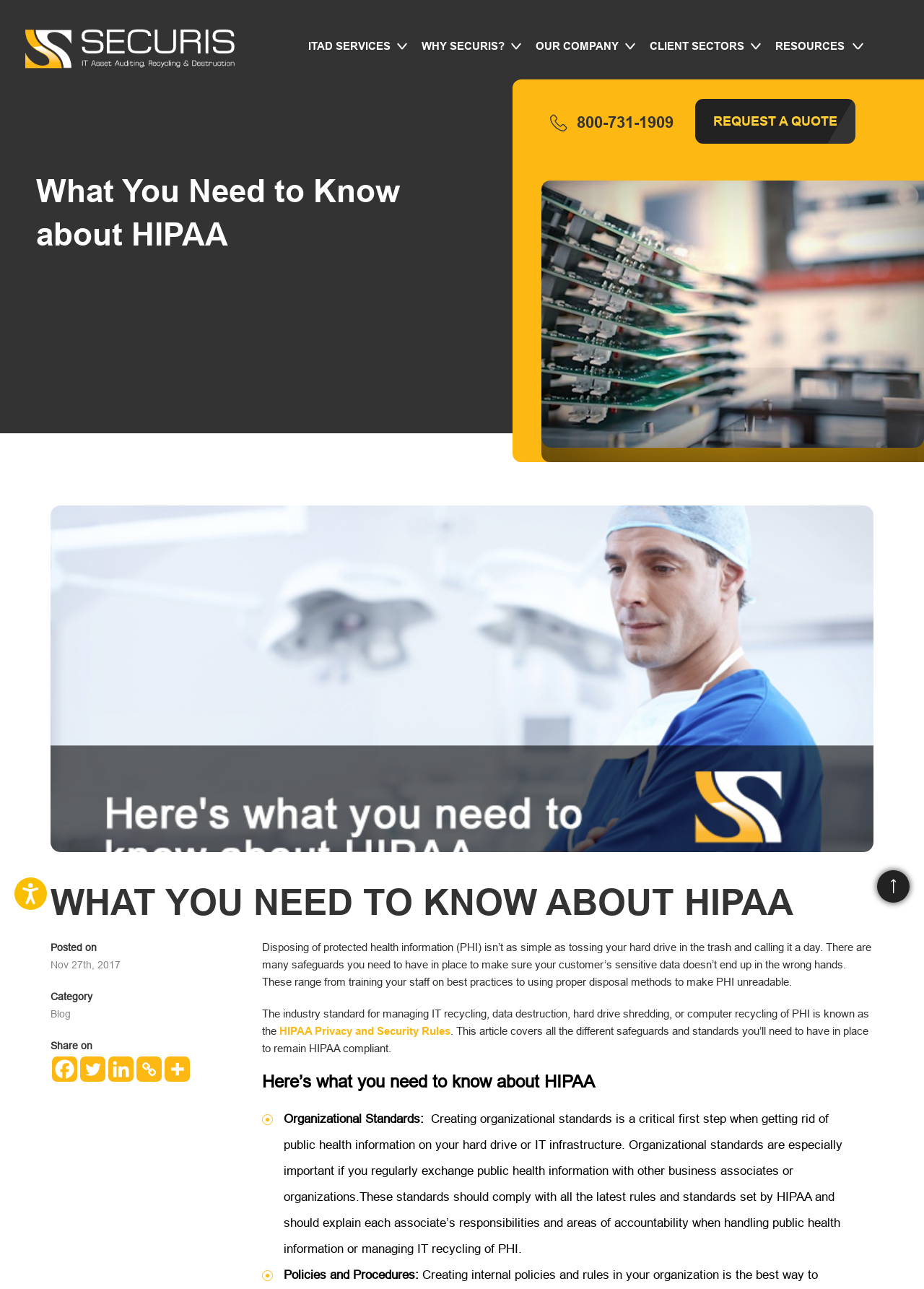Please provide a short answer using a single word or phrase for the question:
What is the purpose of organizational standards?

Comply with HIPAA rules